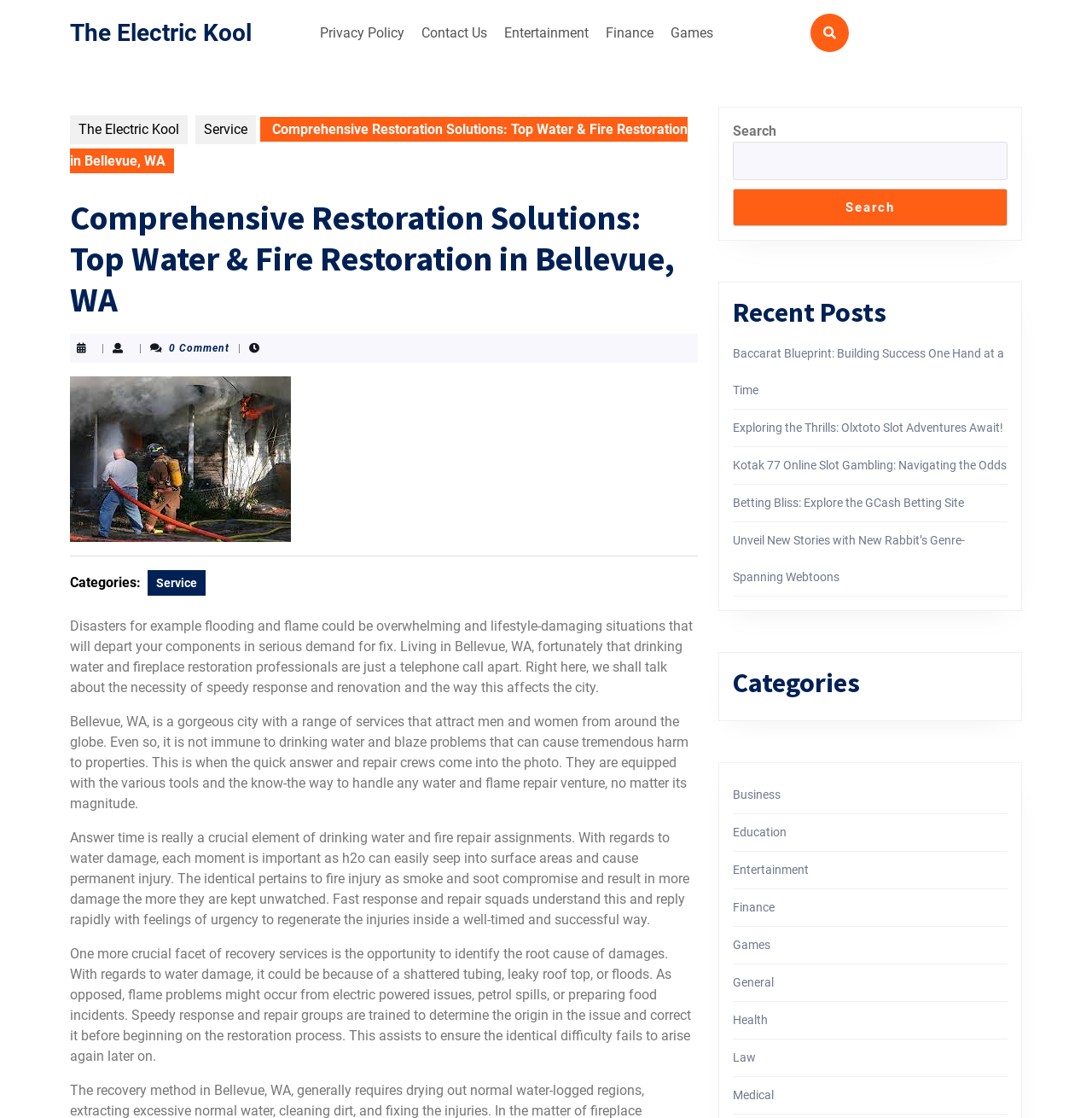Given the element description "Insolvency Act 1986", identify the bounding box of the corresponding UI element.

None